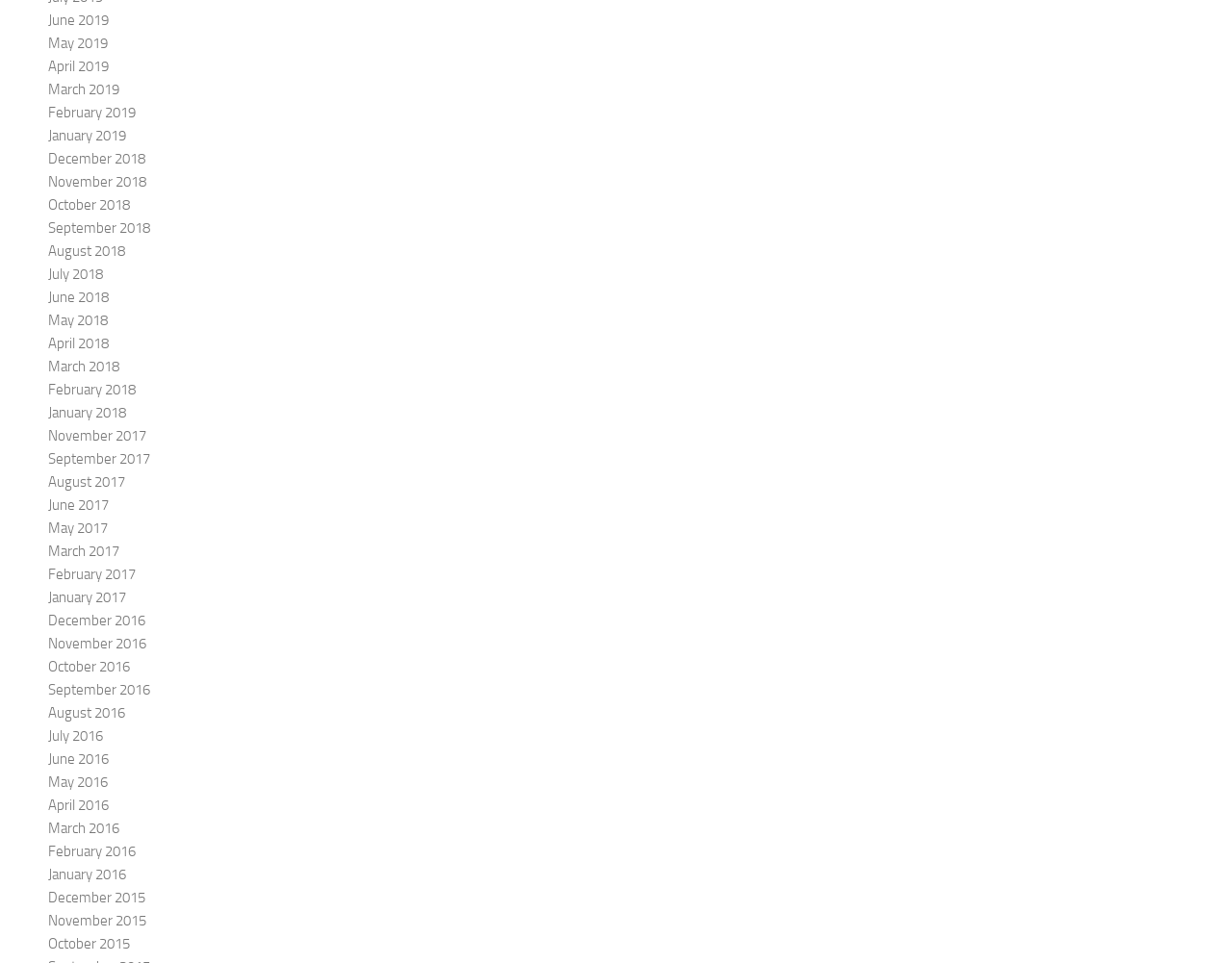Indicate the bounding box coordinates of the element that must be clicked to execute the instruction: "View November 2015". The coordinates should be given as four float numbers between 0 and 1, i.e., [left, top, right, bottom].

[0.039, 0.948, 0.119, 0.966]